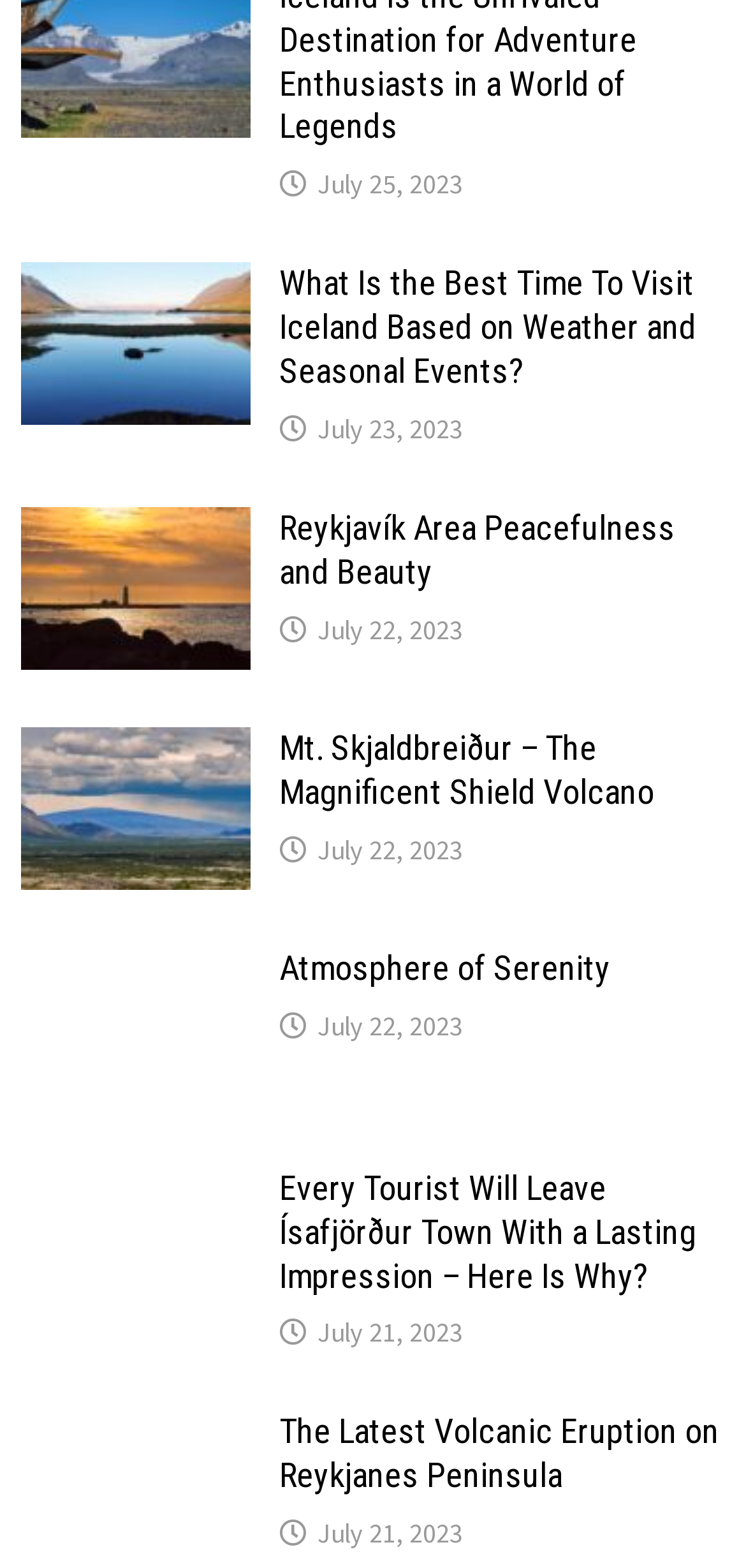Carefully examine the image and provide an in-depth answer to the question: How many articles are on this webpage?

I counted the number of headings on the webpage, which are 9, and each heading corresponds to an article. Therefore, there are 9 articles on this webpage.